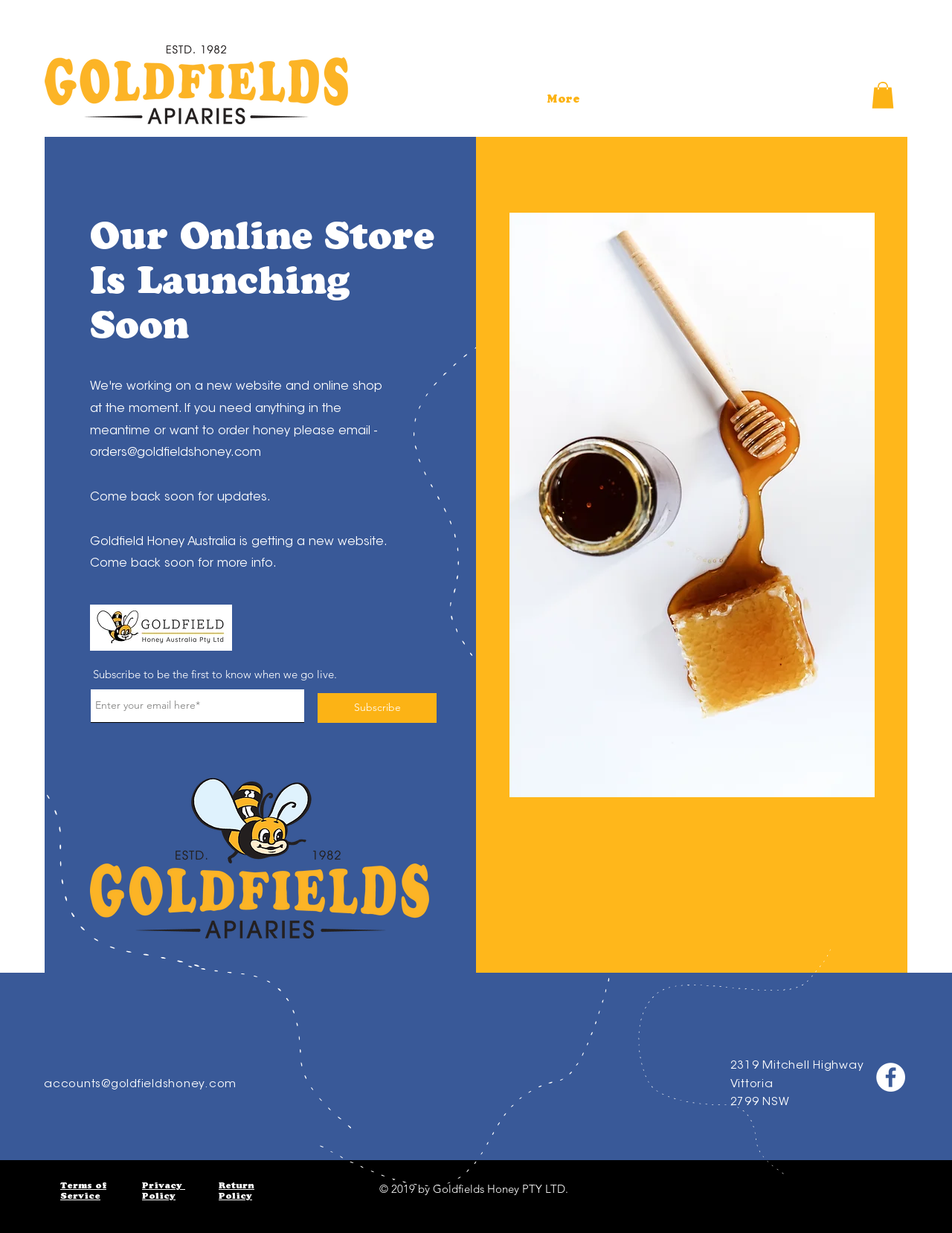Please specify the bounding box coordinates of the clickable region necessary for completing the following instruction: "View user profile". The coordinates must consist of four float numbers between 0 and 1, i.e., [left, top, right, bottom].

None